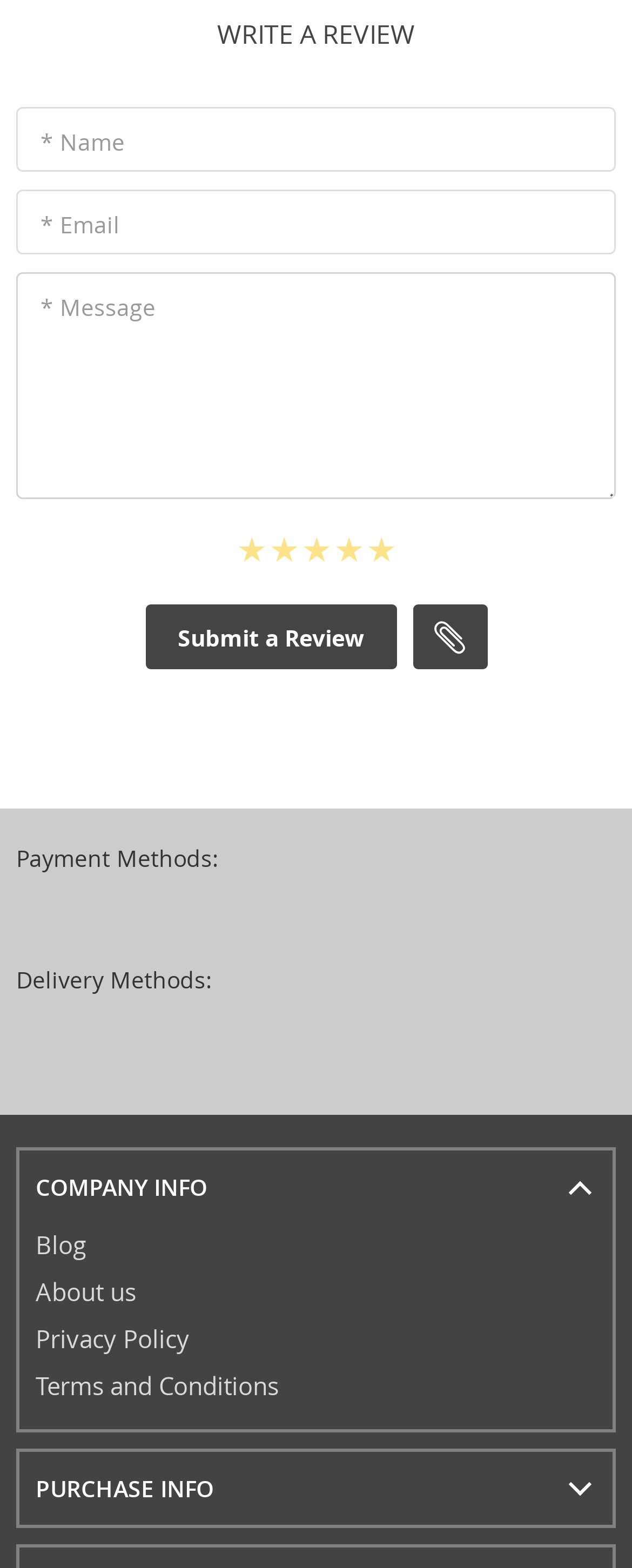Using the element description Terms and Conditions, predict the bounding box coordinates for the UI element. Provide the coordinates in (top-left x, top-left y, bottom-right x, bottom-right y) format with values ranging from 0 to 1.

[0.056, 0.873, 0.441, 0.893]